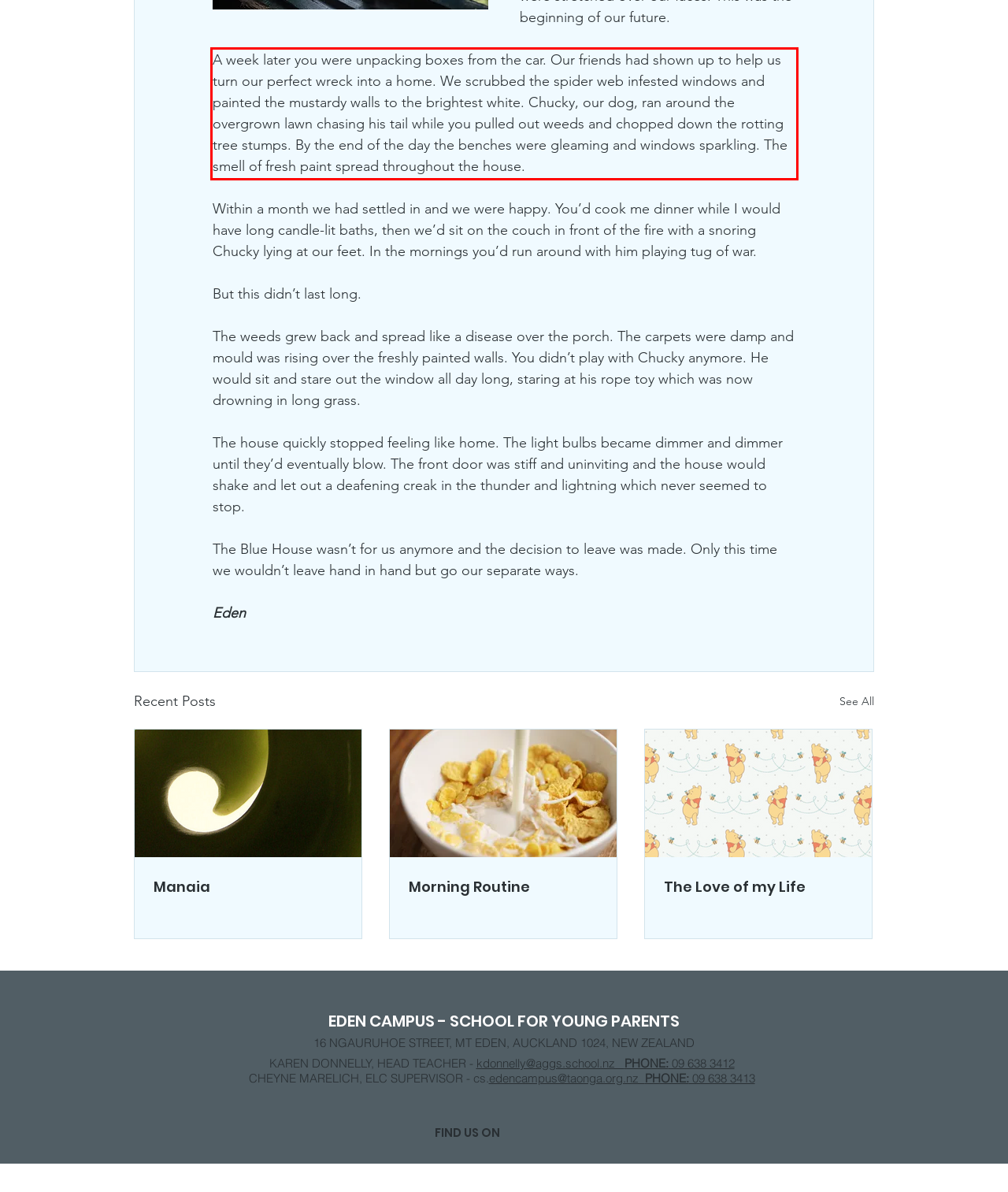Using the provided screenshot, read and generate the text content within the red-bordered area.

A week later you were unpacking boxes from the car. Our friends had shown up to help us turn our perfect wreck into a home. We scrubbed the spider web infested windows and painted the mustardy walls to the brightest white. Chucky, our dog, ran around the overgrown lawn chasing his tail while you pulled out weeds and chopped down the rotting tree stumps. By the end of the day the benches were gleaming and windows sparkling. The smell of fresh paint spread throughout the house.